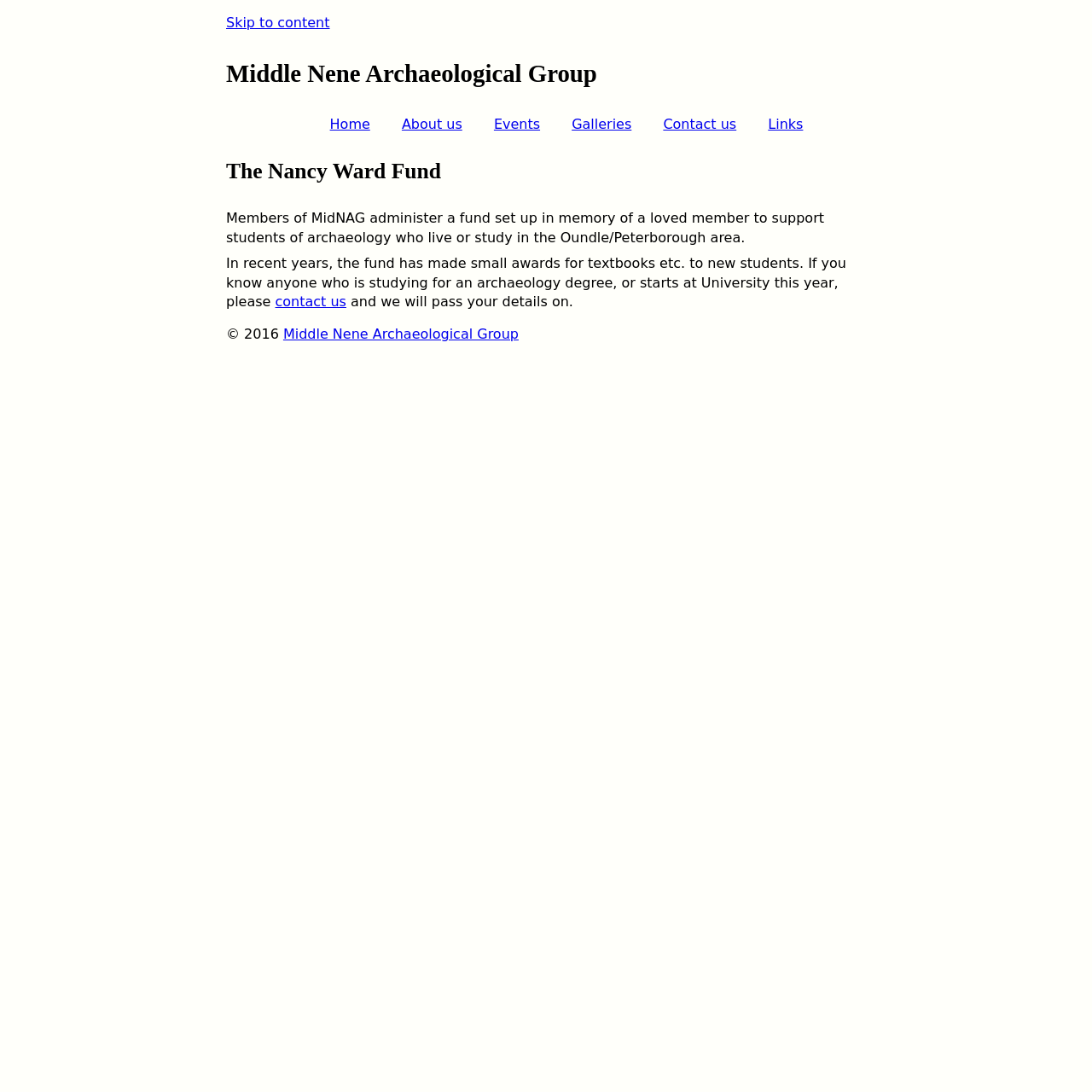Determine the bounding box coordinates for the area that should be clicked to carry out the following instruction: "visit the Middle Nene Archaeological Group website".

[0.259, 0.299, 0.475, 0.314]